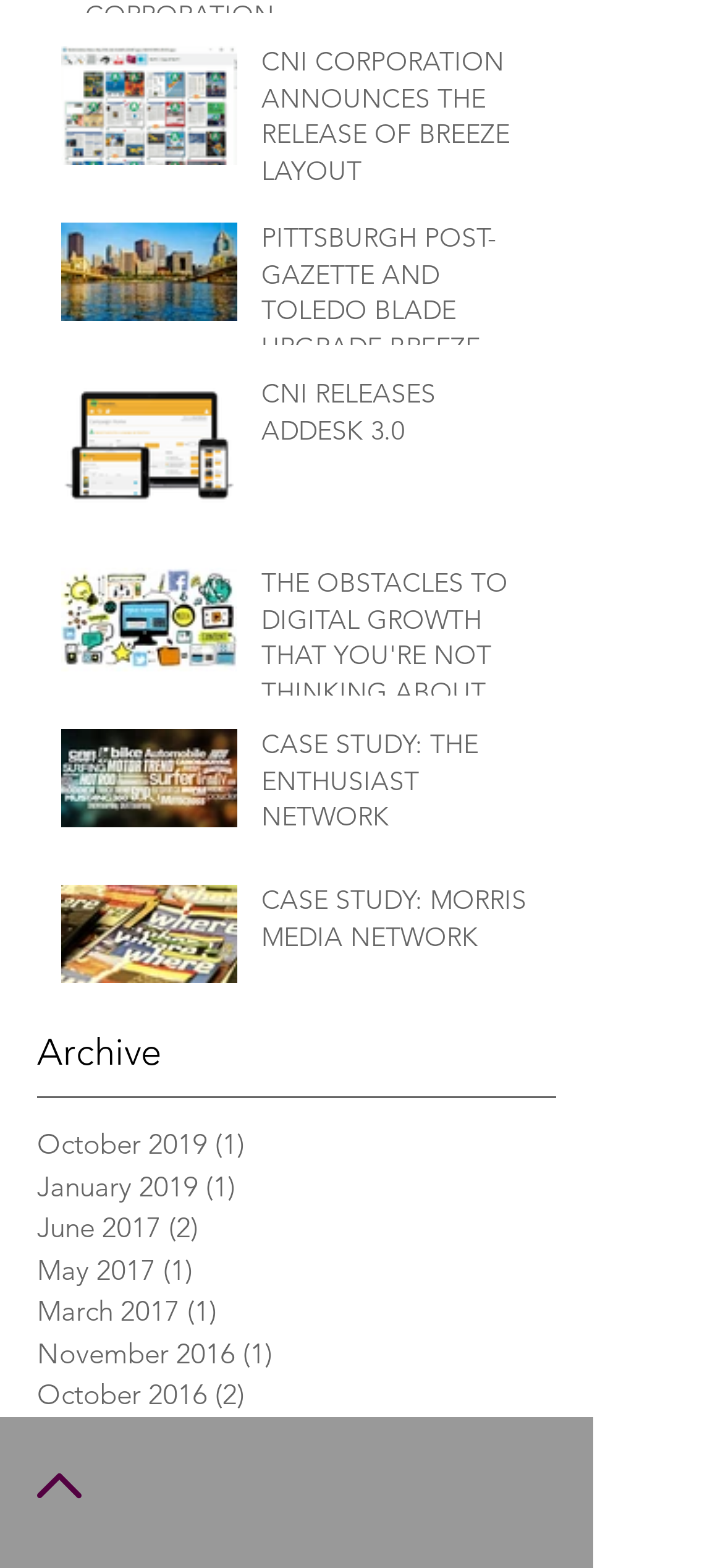Bounding box coordinates are specified in the format (top-left x, top-left y, bottom-right x, bottom-right y). All values are floating point numbers bounded between 0 and 1. Please provide the bounding box coordinate of the region this sentence describes: CNI RELEASES ADDESK 3.0

[0.362, 0.24, 0.738, 0.296]